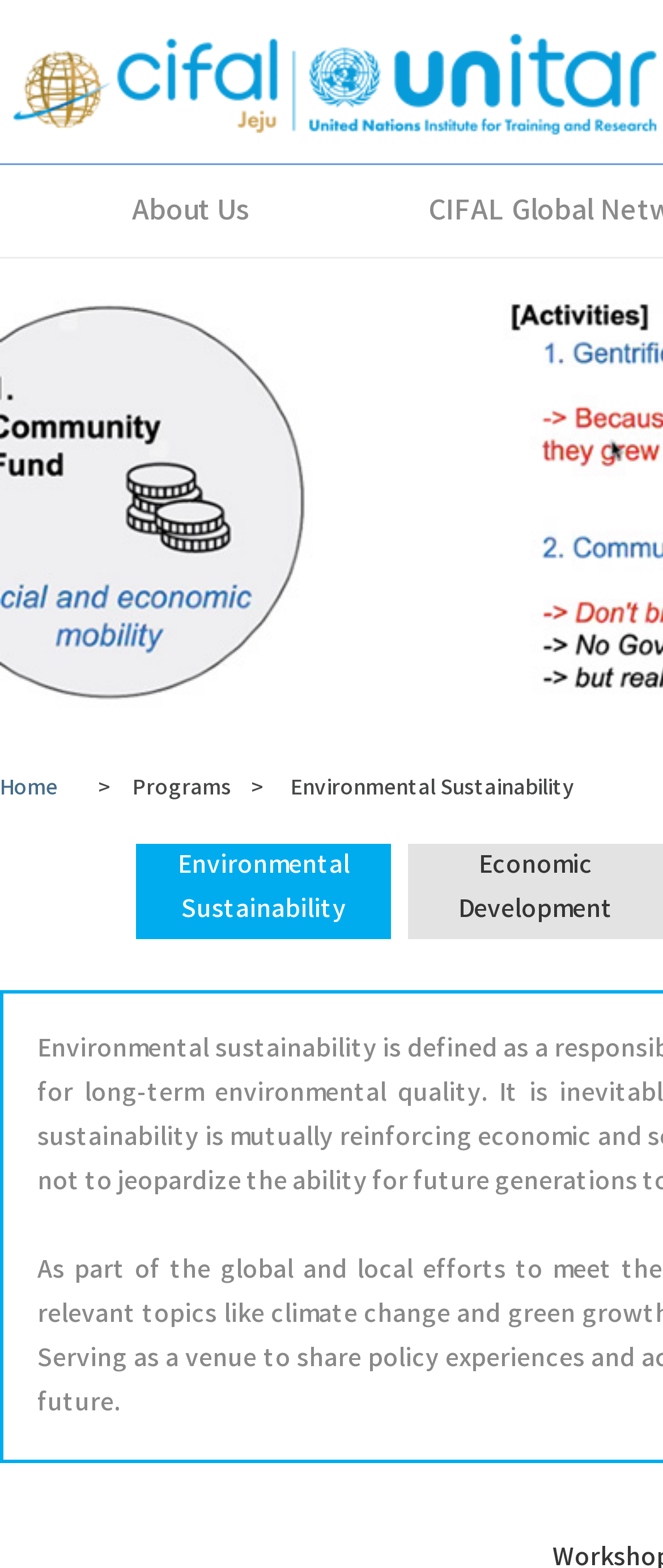Given the webpage screenshot and the description, determine the bounding box coordinates (top-left x, top-left y, bottom-right x, bottom-right y) that define the location of the UI element matching this description: EnvironmentalSustainability

[0.205, 0.538, 0.59, 0.599]